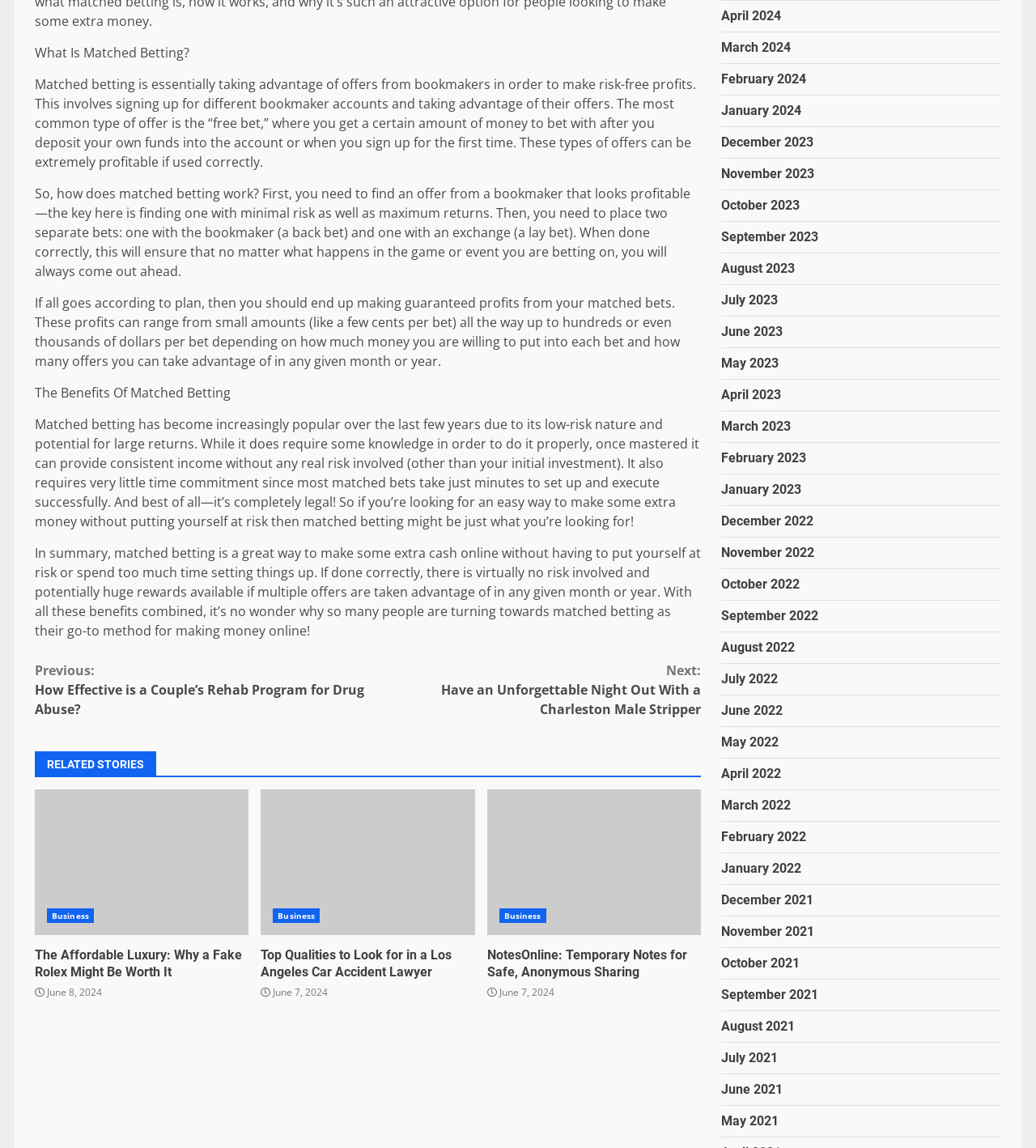What is the benefit of matched betting?
Please provide a single word or phrase in response based on the screenshot.

Low-risk income